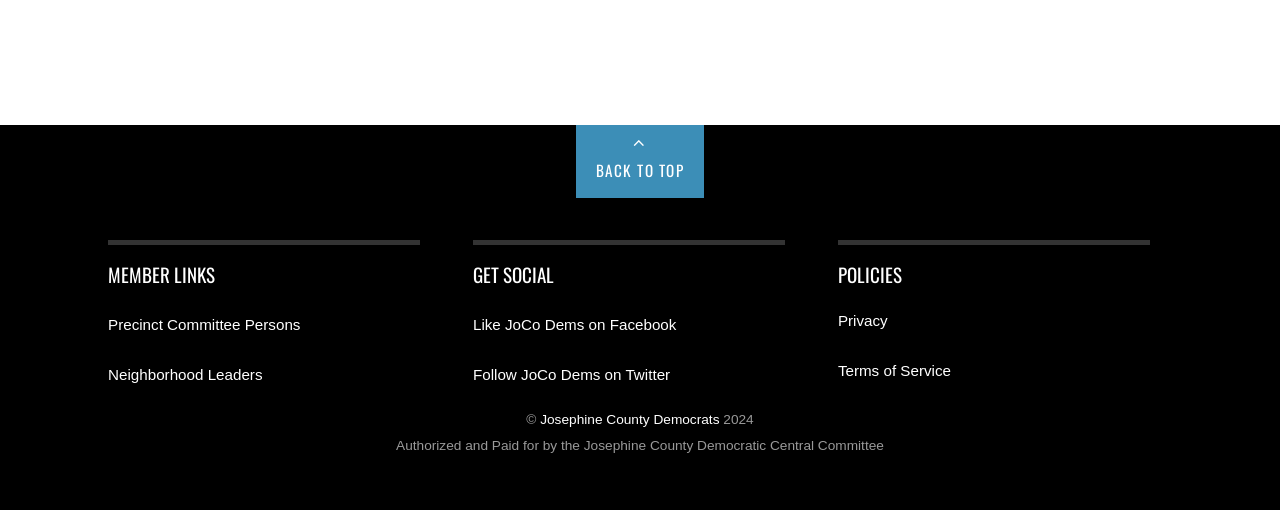Use a single word or phrase to respond to the question:
What is the name of the organization?

Josephine County Democrats